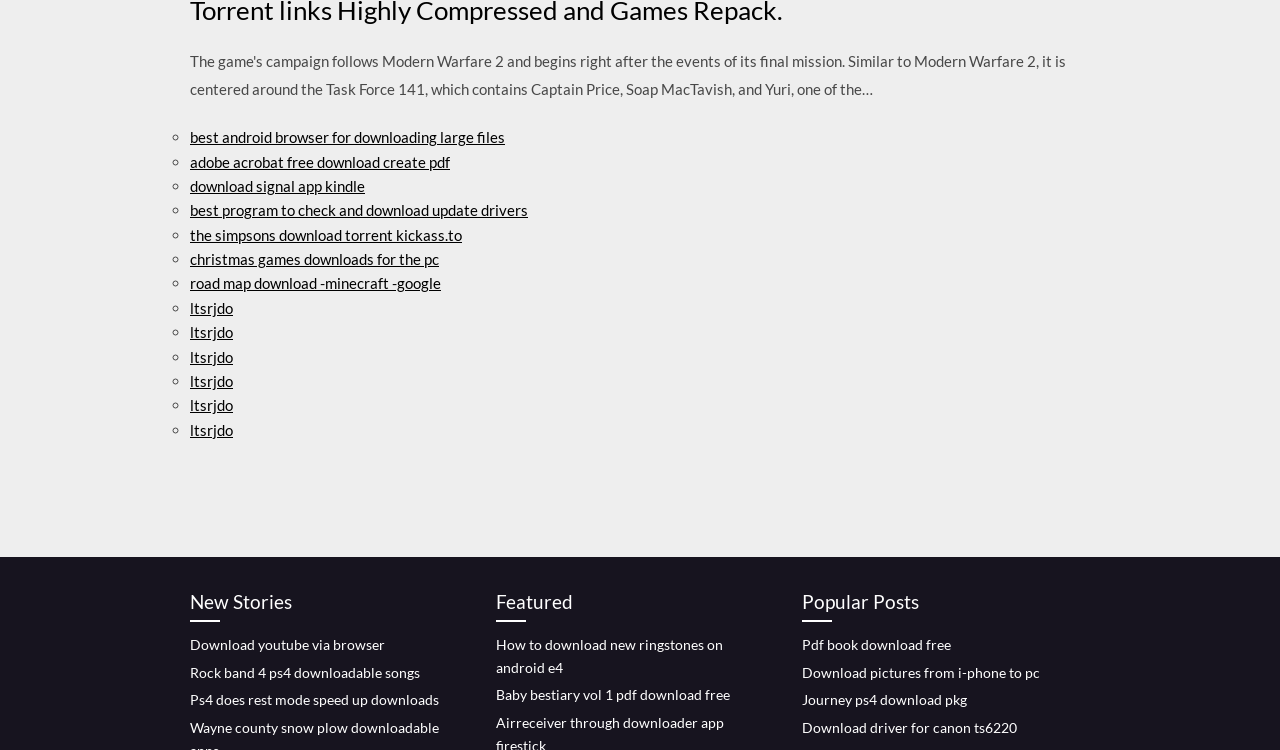Highlight the bounding box coordinates of the element that should be clicked to carry out the following instruction: "Click on the link to download Adobe Acrobat for free". The coordinates must be given as four float numbers ranging from 0 to 1, i.e., [left, top, right, bottom].

[0.148, 0.203, 0.352, 0.227]